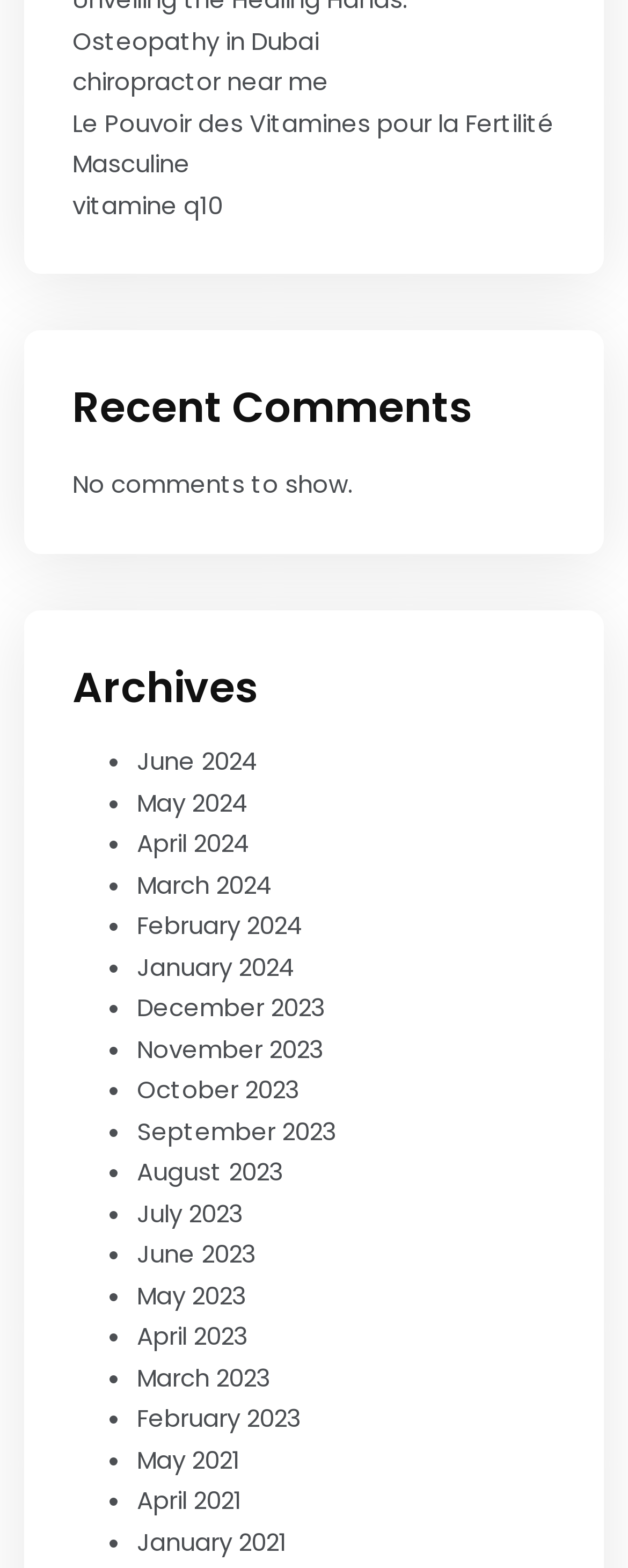Given the element description: "Toggle Menu", predict the bounding box coordinates of this UI element. The coordinates must be four float numbers between 0 and 1, given as [left, top, right, bottom].

None